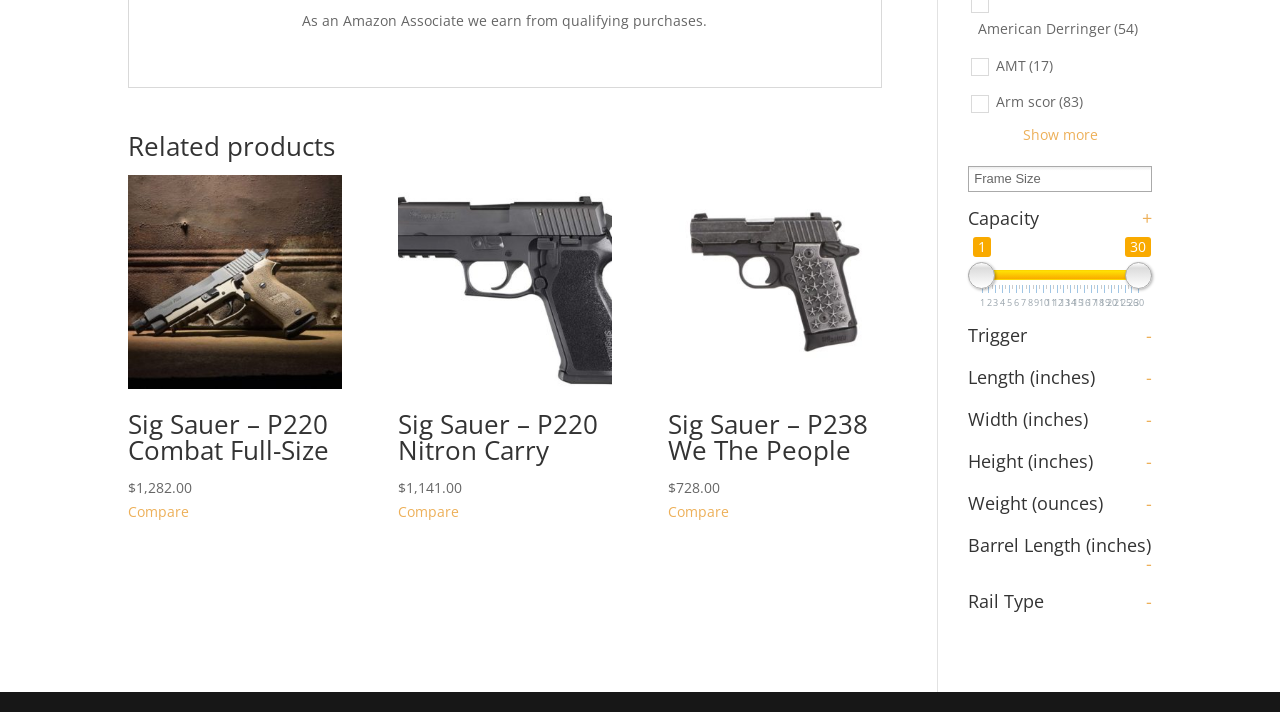Find the UI element described as: "Show more" and predict its bounding box coordinates. Ensure the coordinates are four float numbers between 0 and 1, [left, top, right, bottom].

[0.799, 0.176, 0.858, 0.202]